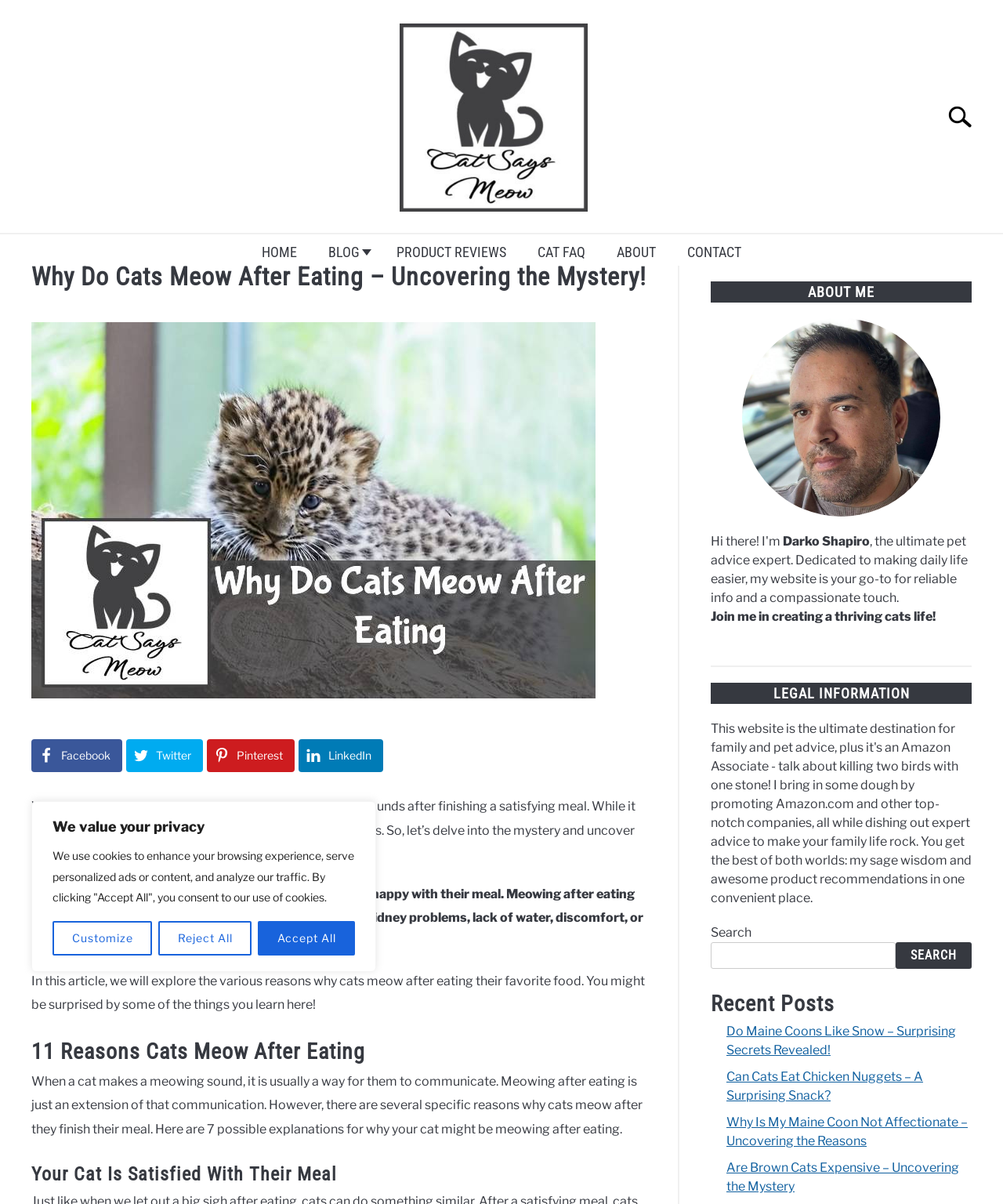Find the bounding box coordinates of the element to click in order to complete the given instruction: "Learn more about the author."

[0.709, 0.234, 0.969, 0.251]